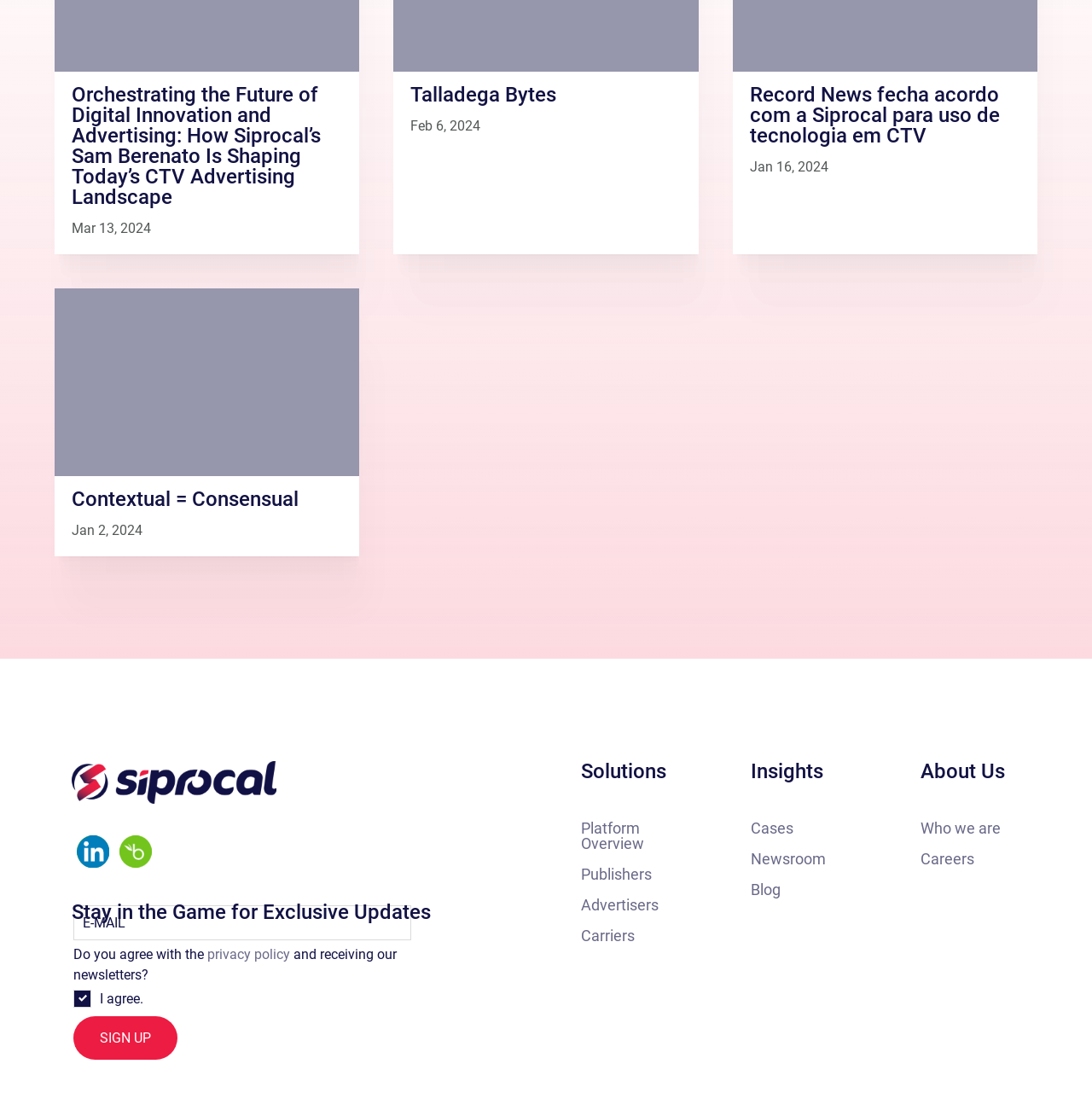Respond with a single word or phrase for the following question: 
How many images are on this webpage?

5